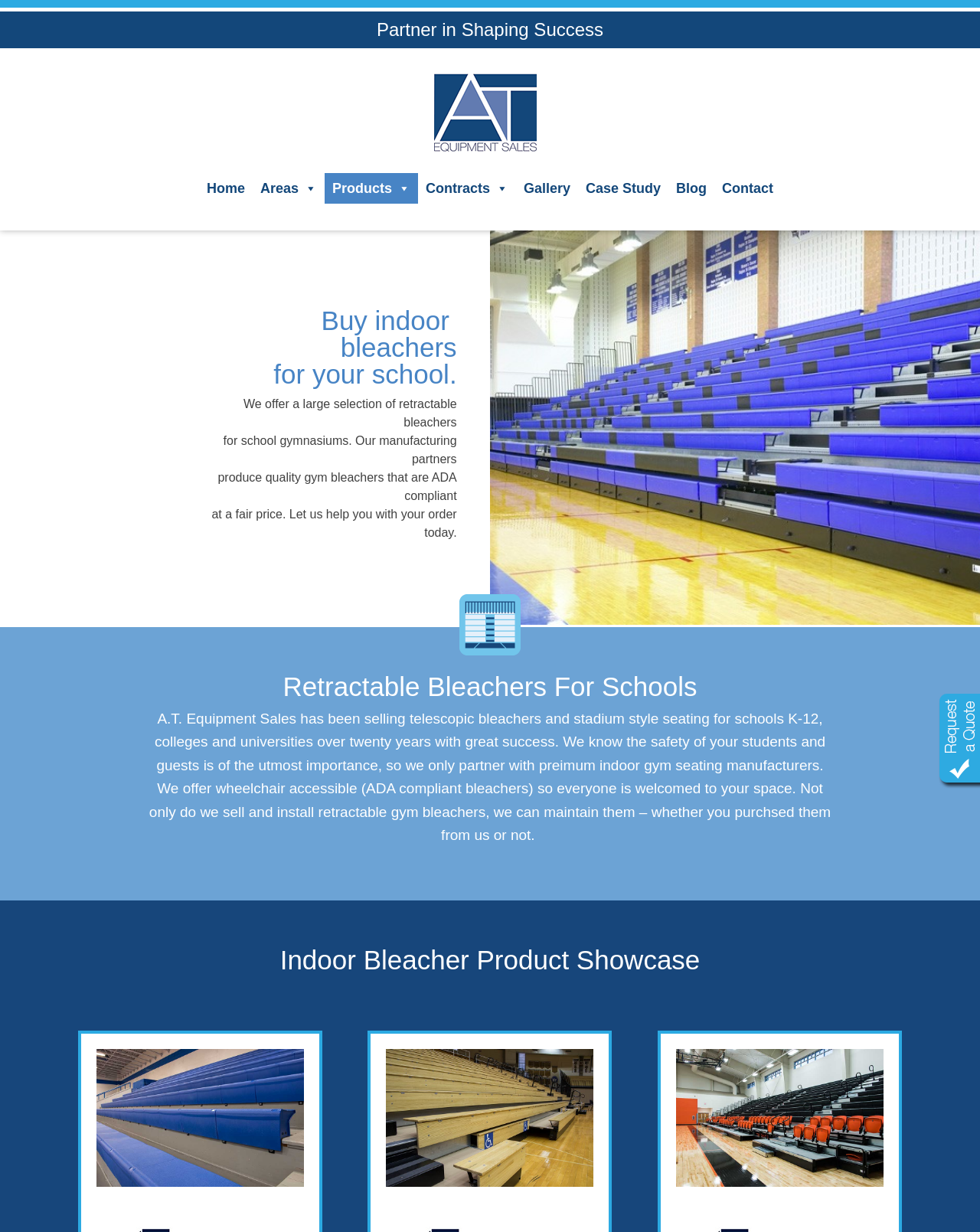Refer to the image and provide an in-depth answer to the question:
What is the feature of the company's bleachers?

The feature of the company's bleachers is that they are ADA compliant, which means they are wheelchair accessible, as stated in the description of the products on the webpage.